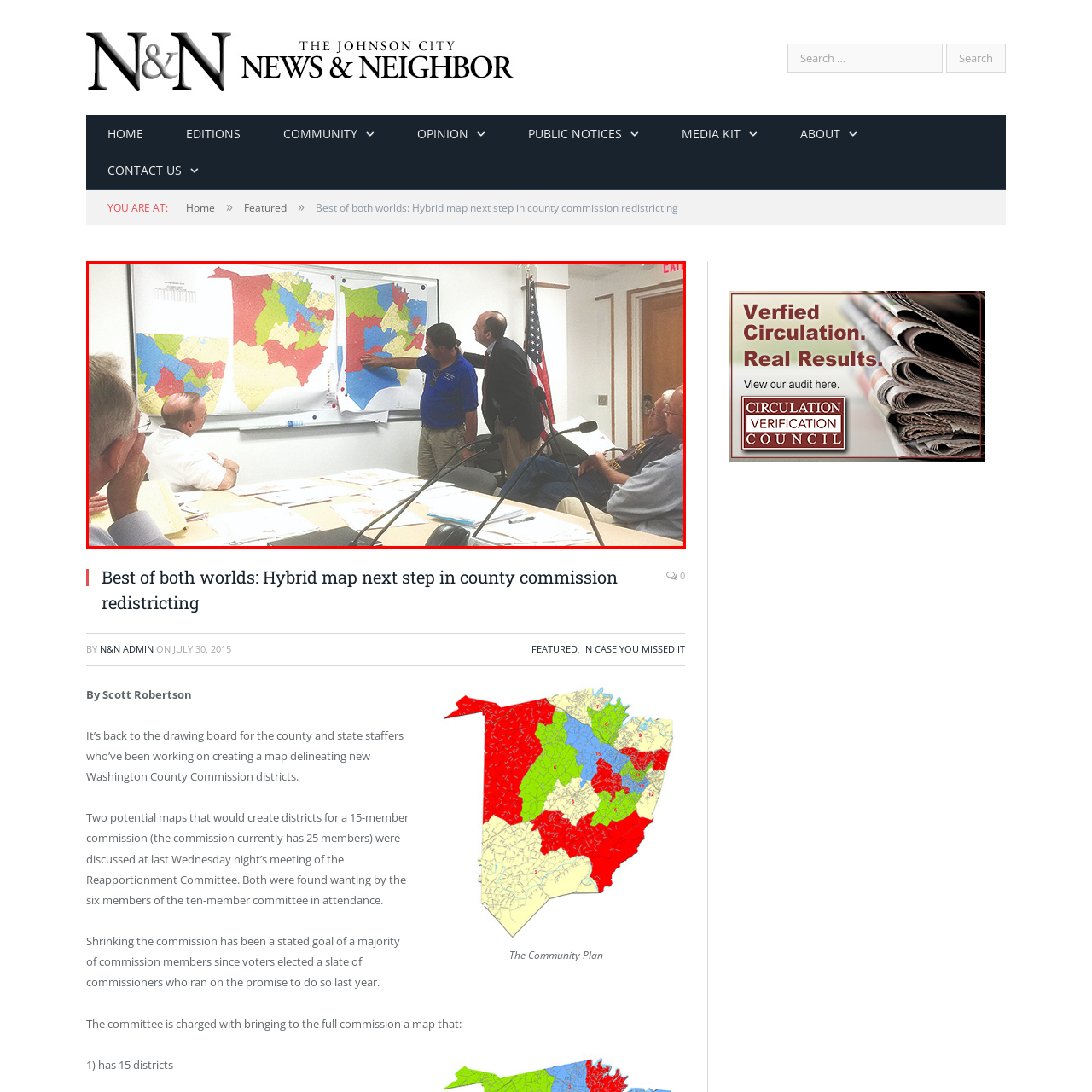What is the symbolic object in the background of the meeting room?
Concentrate on the image bordered by the red bounding box and offer a comprehensive response based on the image details.

The presence of an American flag in the background of the meeting room adds to the collaborative atmosphere, symbolizing the democratic process and the officials' commitment to serving the country.